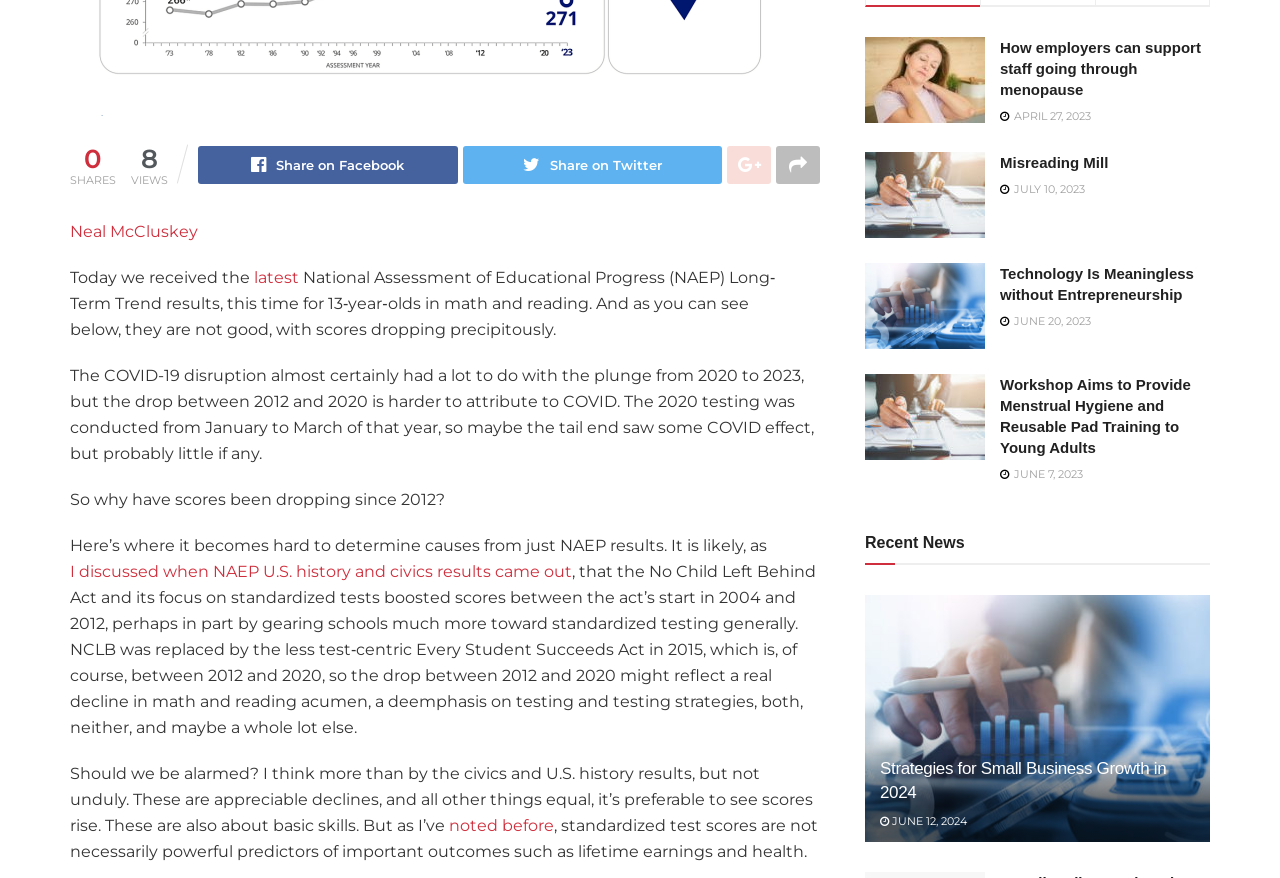From the element description In-Depth Newsletter, predict the bounding box coordinates of the UI element. The coordinates must be specified in the format (top-left x, top-left y, bottom-right x, bottom-right y) and should be within the 0 to 1 range.

None